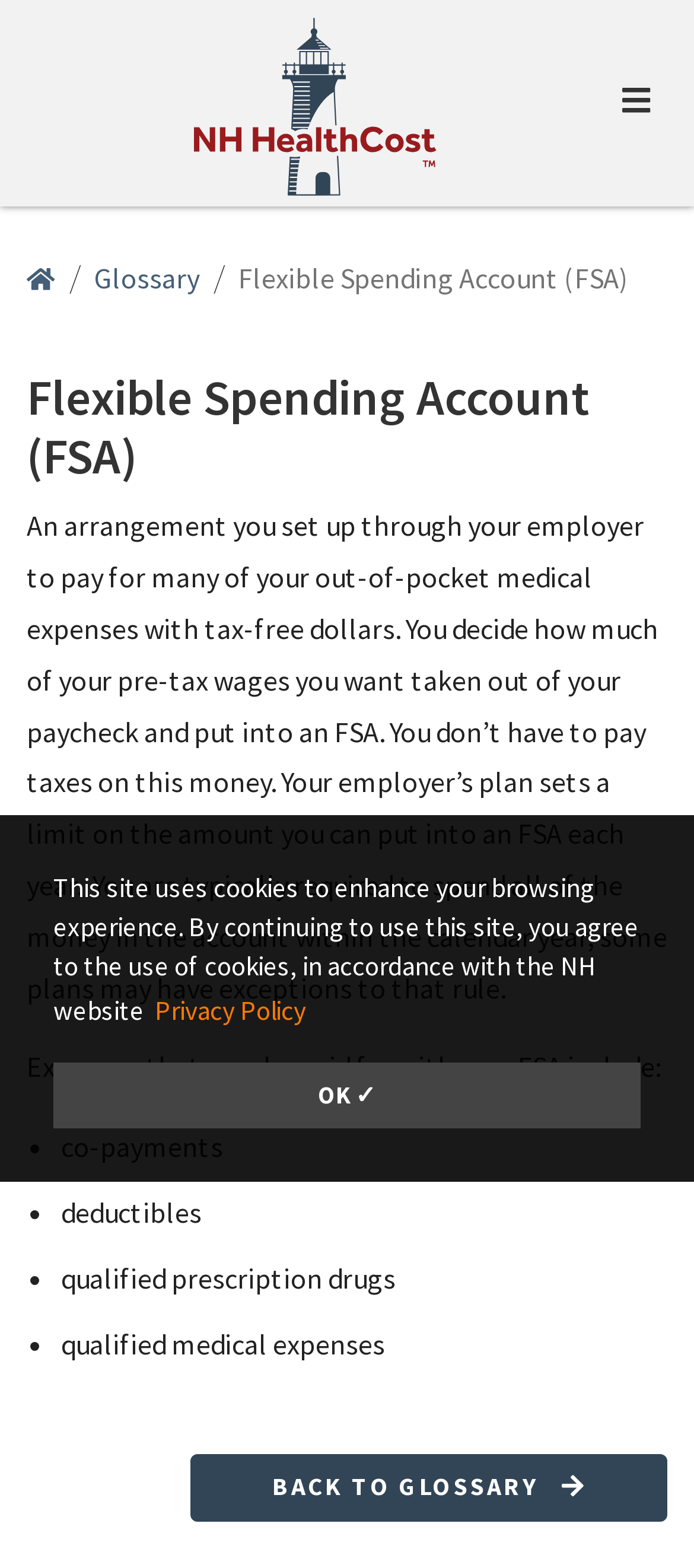Please find the bounding box for the UI component described as follows: "Privacy Policy".

[0.215, 0.629, 0.449, 0.661]